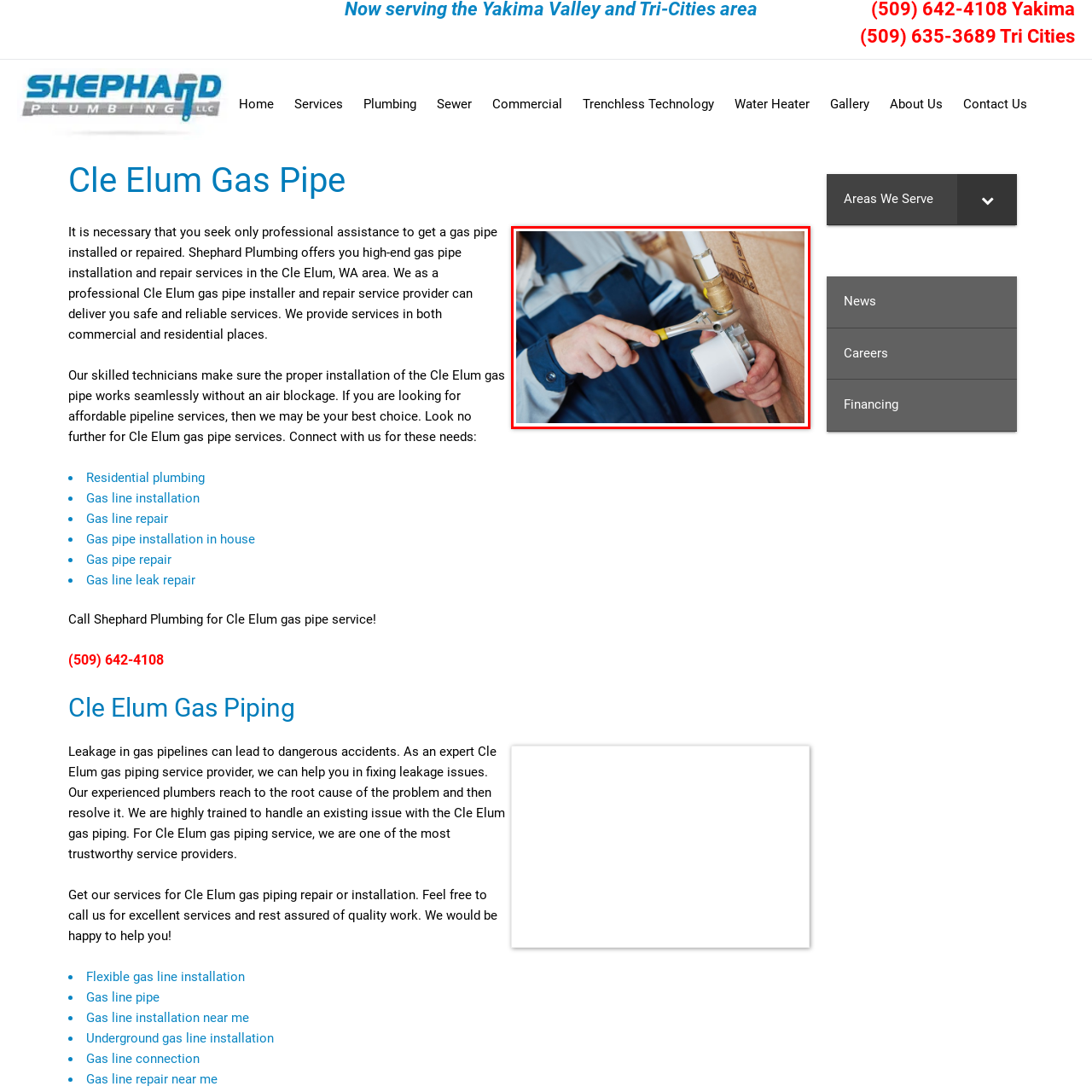Thoroughly describe the content of the image found within the red border.

The image features a skilled technician at work, adjusting a gas pipe fitting with a wrench. Dressed in a blue and gray uniform, the technician is focused on ensuring a secure connection, emphasizing the importance of professional installation and repair services. This visual highlights the expertise required in gas line installation, reflecting the services offered by Shephard Plumbing in Cle Elum, WA. The emphasis on safety and reliability in gas pipe services is evident, as the technician adheres to industry standards to prevent leaks and ensure smooth operation, crucial for both residential and commercial properties.